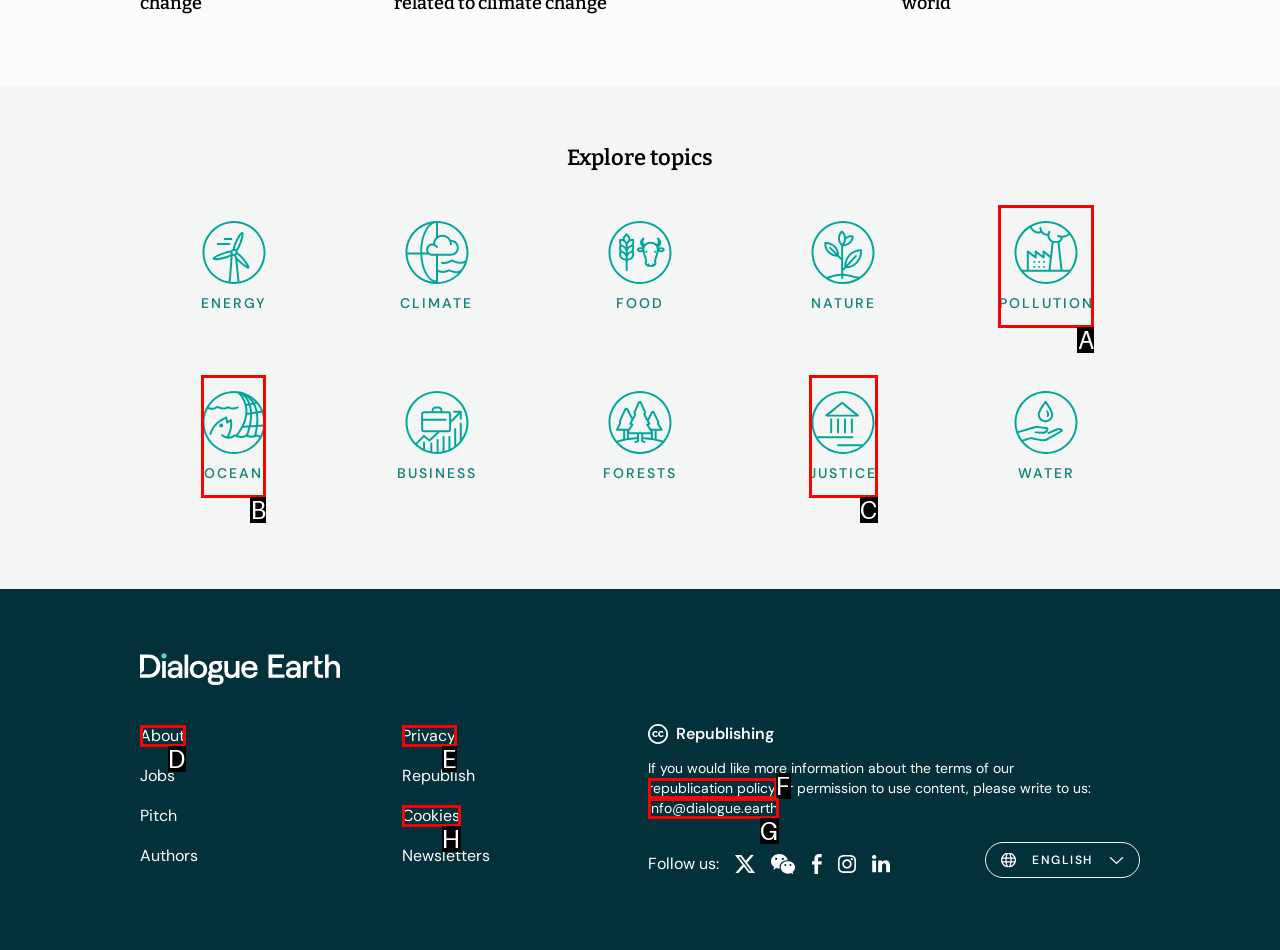Find the option that best fits the description: republication policy. Answer with the letter of the option.

F